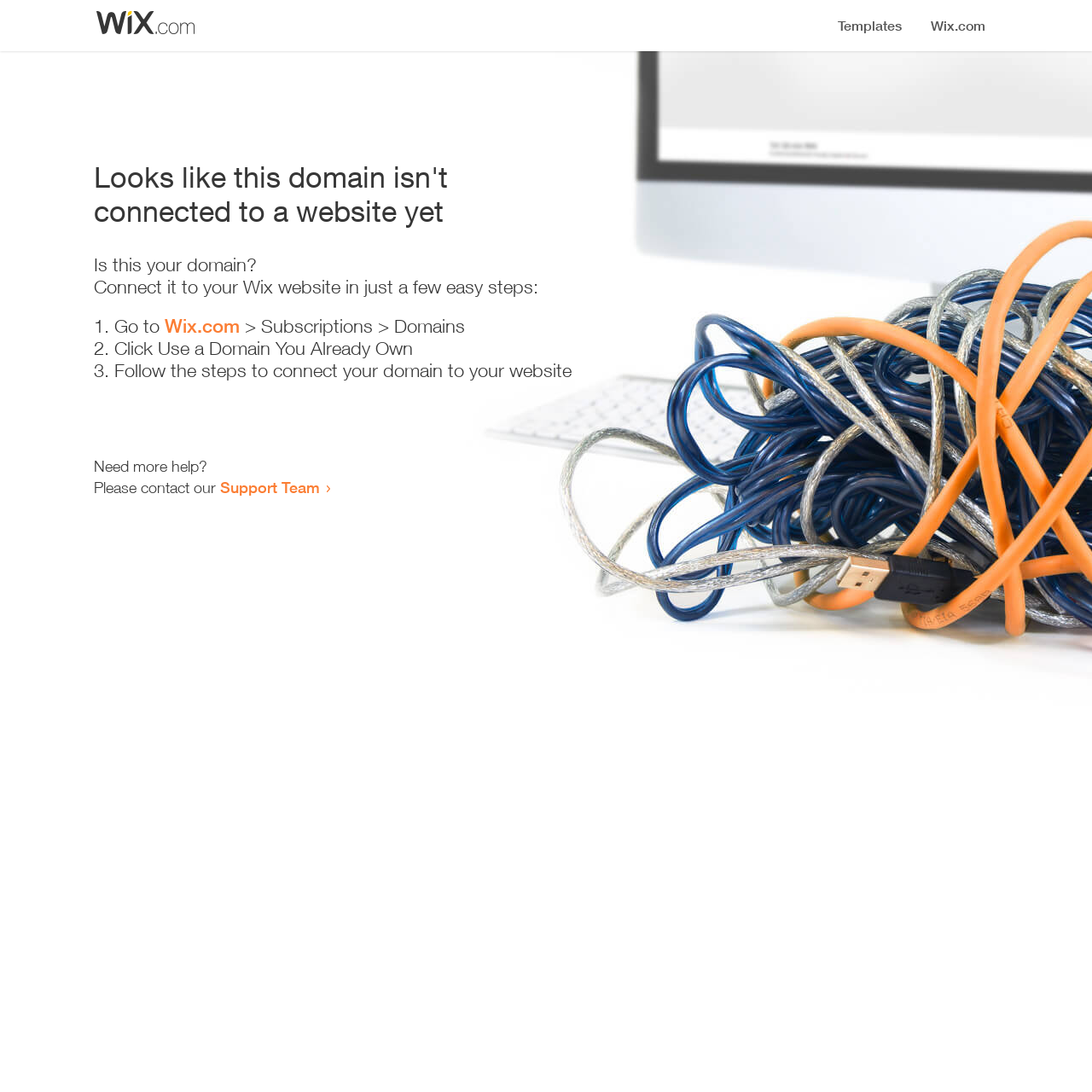Describe all the key features of the webpage in detail.

The webpage appears to be an error page, indicating that a domain is not connected to a website yet. At the top, there is a small image, likely a logo or icon. Below the image, a prominent heading reads "Looks like this domain isn't connected to a website yet". 

Underneath the heading, there is a series of instructions to connect the domain to a Wix website. The instructions are presented in a step-by-step format, with each step numbered and accompanied by a brief description. The first step is to go to Wix.com, followed by navigating to the Subscriptions and Domains section. The second step is to click "Use a Domain You Already Own", and the third step is to follow the instructions to connect the domain to the website.

At the bottom of the page, there is a section offering additional help, with a message "Need more help?" followed by an invitation to contact the Support Team via a link.